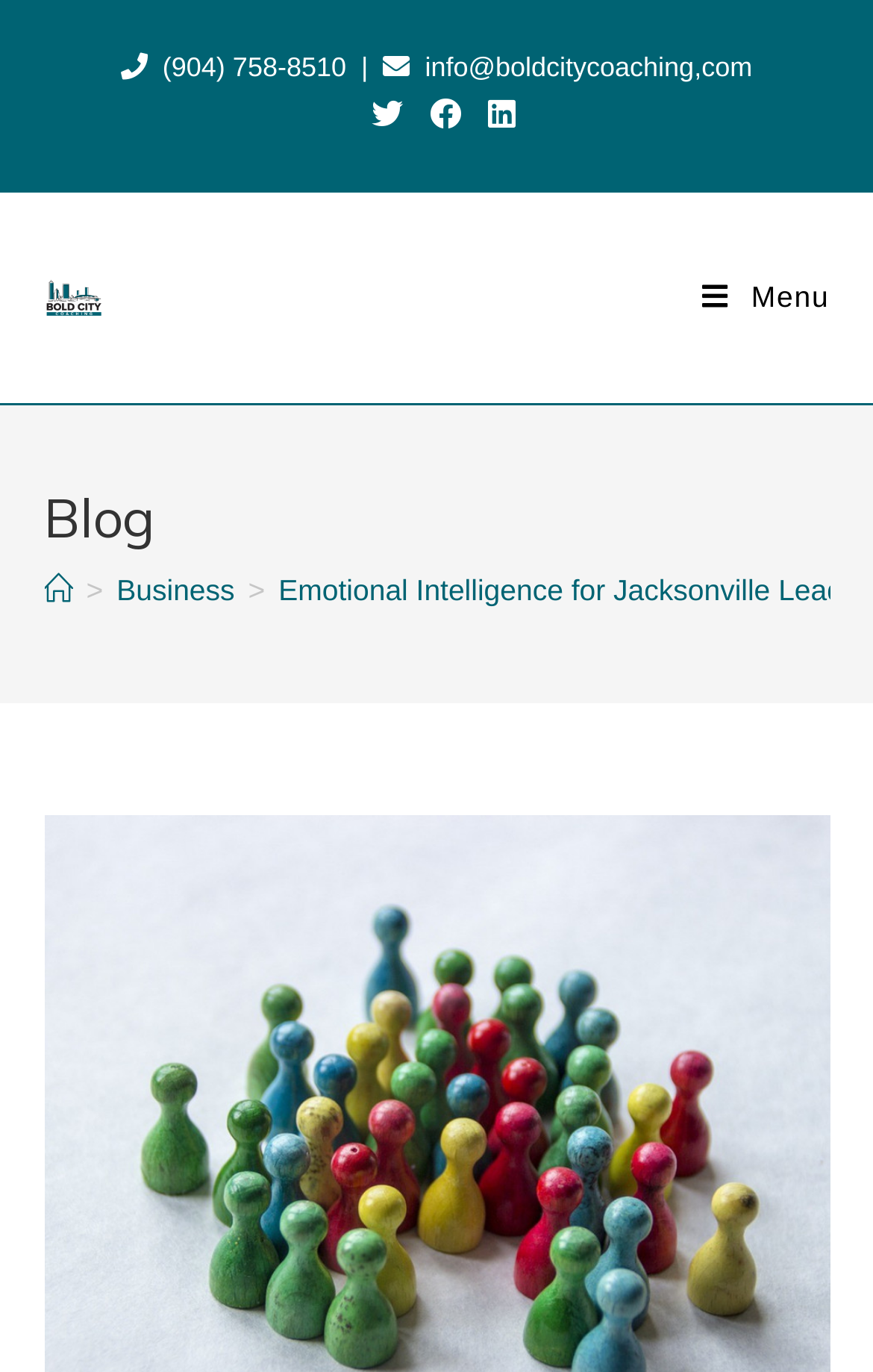Pinpoint the bounding box coordinates of the clickable element needed to complete the instruction: "Call the phone number". The coordinates should be provided as four float numbers between 0 and 1: [left, top, right, bottom].

[0.138, 0.038, 0.397, 0.06]